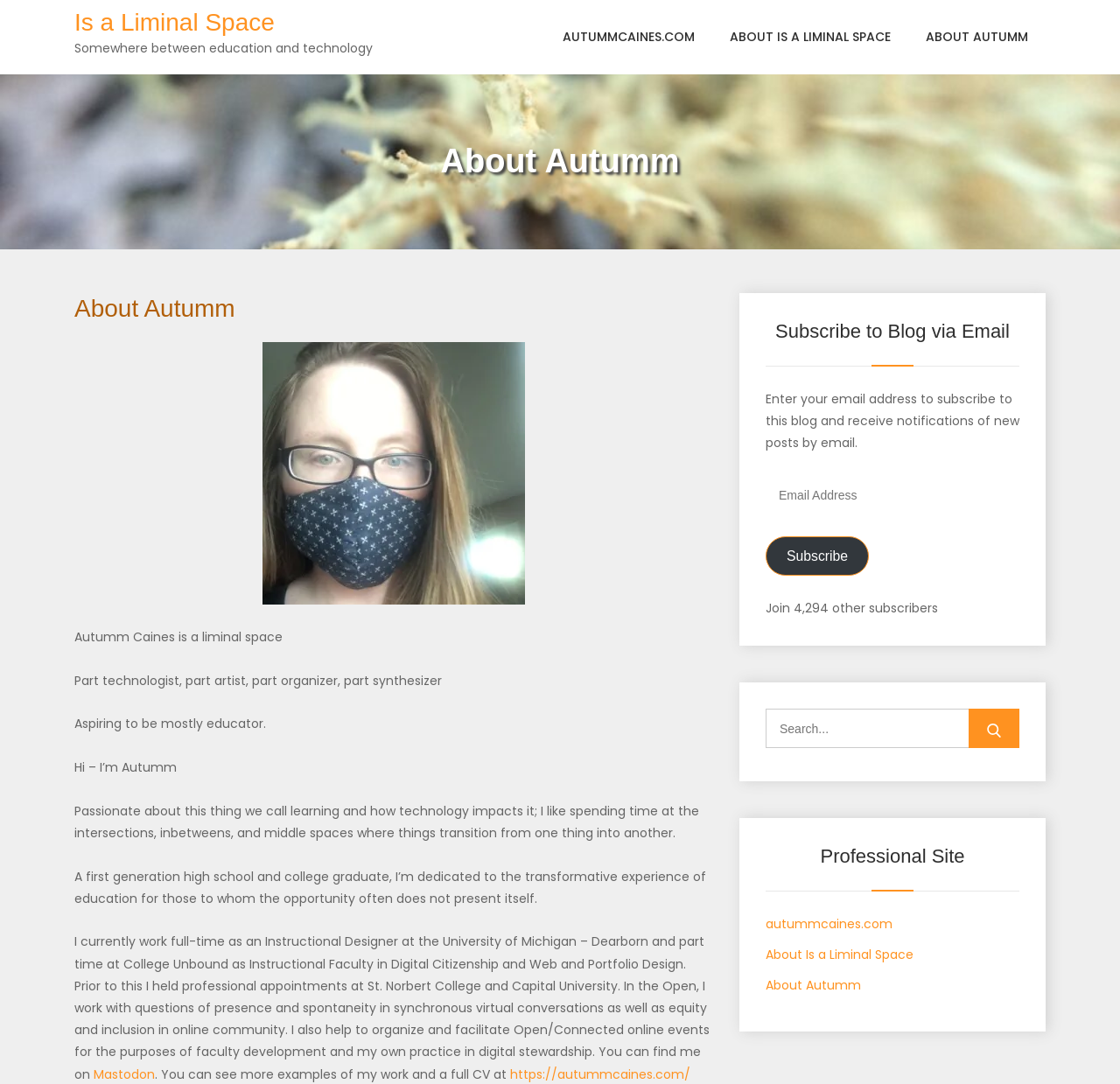What is Autumm's profession?
Answer the question with as much detail as possible.

I inferred this answer by reading the text that describes Autumm's current work as an Instructional Designer at the University of Michigan - Dearborn and part-time at College Unbound as Instructional Faculty in Digital Citizenship and Web and Portfolio Design.